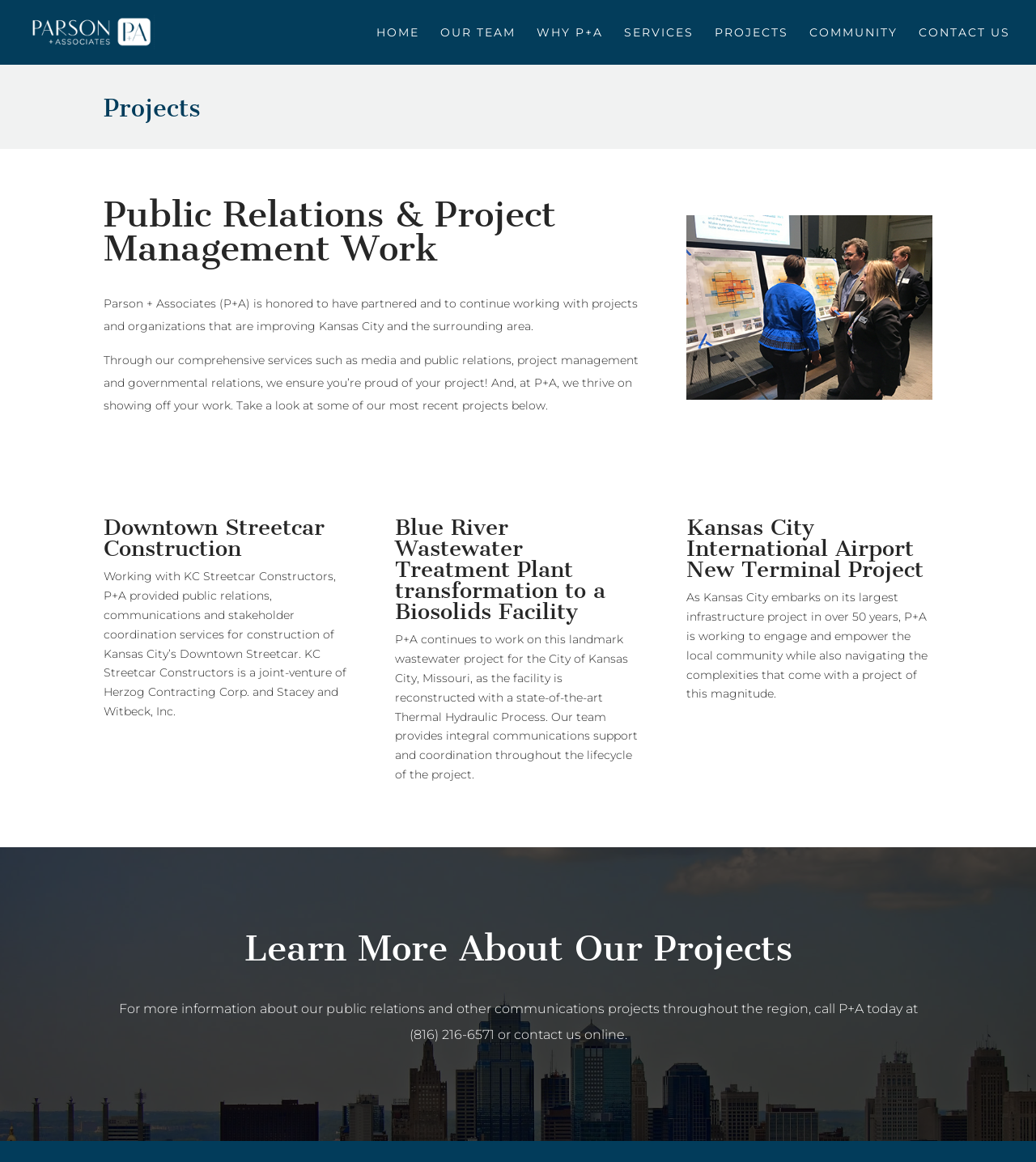Give an extensive and precise description of the webpage.

The webpage is about Parson + Associates, a company that provides public relations and project management services. At the top, there is a logo of Parson + Associates, accompanied by a link to the company's homepage. Below the logo, there is a navigation menu with links to different sections of the website, including HOME, OUR TEAM, WHY P+A, SERVICES, PROJECTS, COMMUNITY, and CONTACT US.

The main content of the webpage is divided into sections, each highlighting a specific project that Parson + Associates has worked on. The first section is titled "Projects" and has a brief introduction to the company's work in Kansas City and the surrounding area. Below the introduction, there are three project showcases, each with a heading, a brief description, and a link to learn more.

The first project is about the Downtown Streetcar Construction, where Parson + Associates provided public relations and communications services. The second project is about the transformation of the Blue River Wastewater Treatment Plant into a Biosolids Facility, where the company provided communications support and coordination. The third project is about the Kansas City International Airport New Terminal Project, where Parson + Associates worked to engage and empower the local community.

Each project showcase has a heading and a brief description, with a link to learn more about the project. There is also an image related to each project, placed to the right of the description. At the bottom of the page, there is a call-to-action section, encouraging visitors to learn more about Parson + Associates' projects and to contact the company for more information.